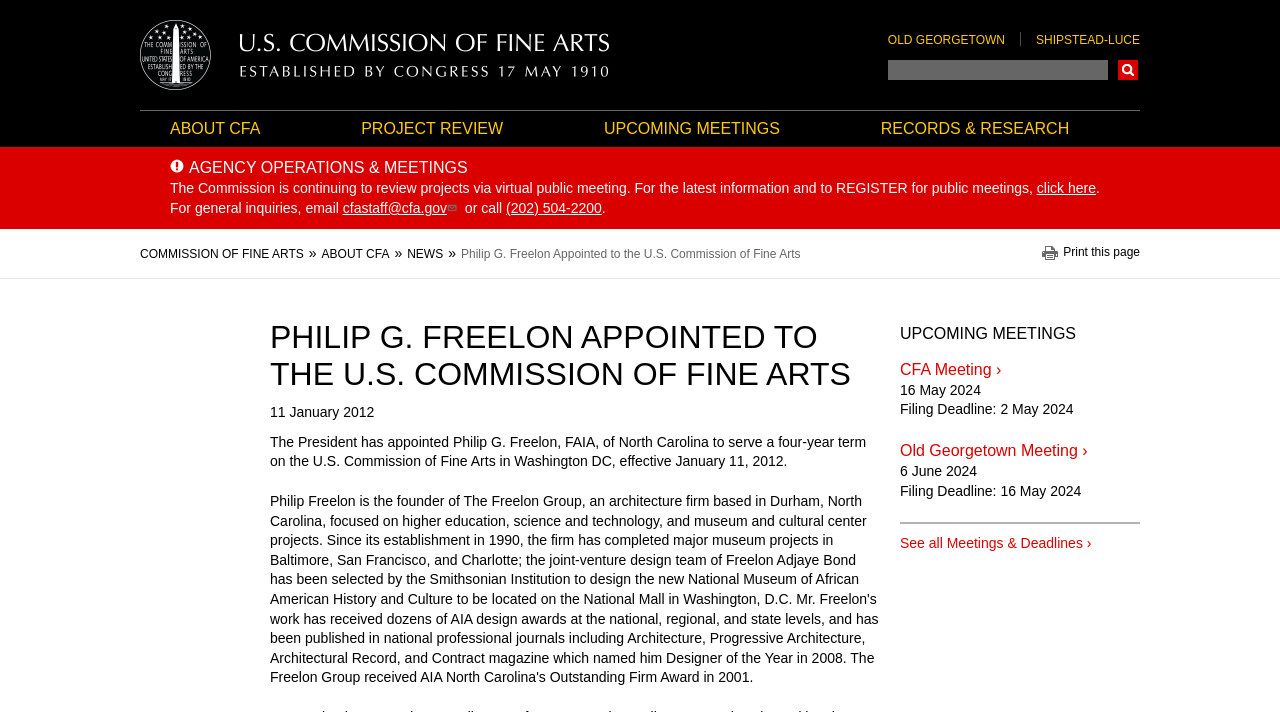Can you look at the image and give a comprehensive answer to the question:
What is the name of the person appointed to the U.S. Commission of Fine Arts?

I found this information by looking at the main content of the webpage, where it is stated that 'The President has appointed Philip G. Freelon, FAIA, of North Carolina to serve a four-year term on the U.S. Commission of Fine Arts in Washington DC, effective January 11, 2012.'